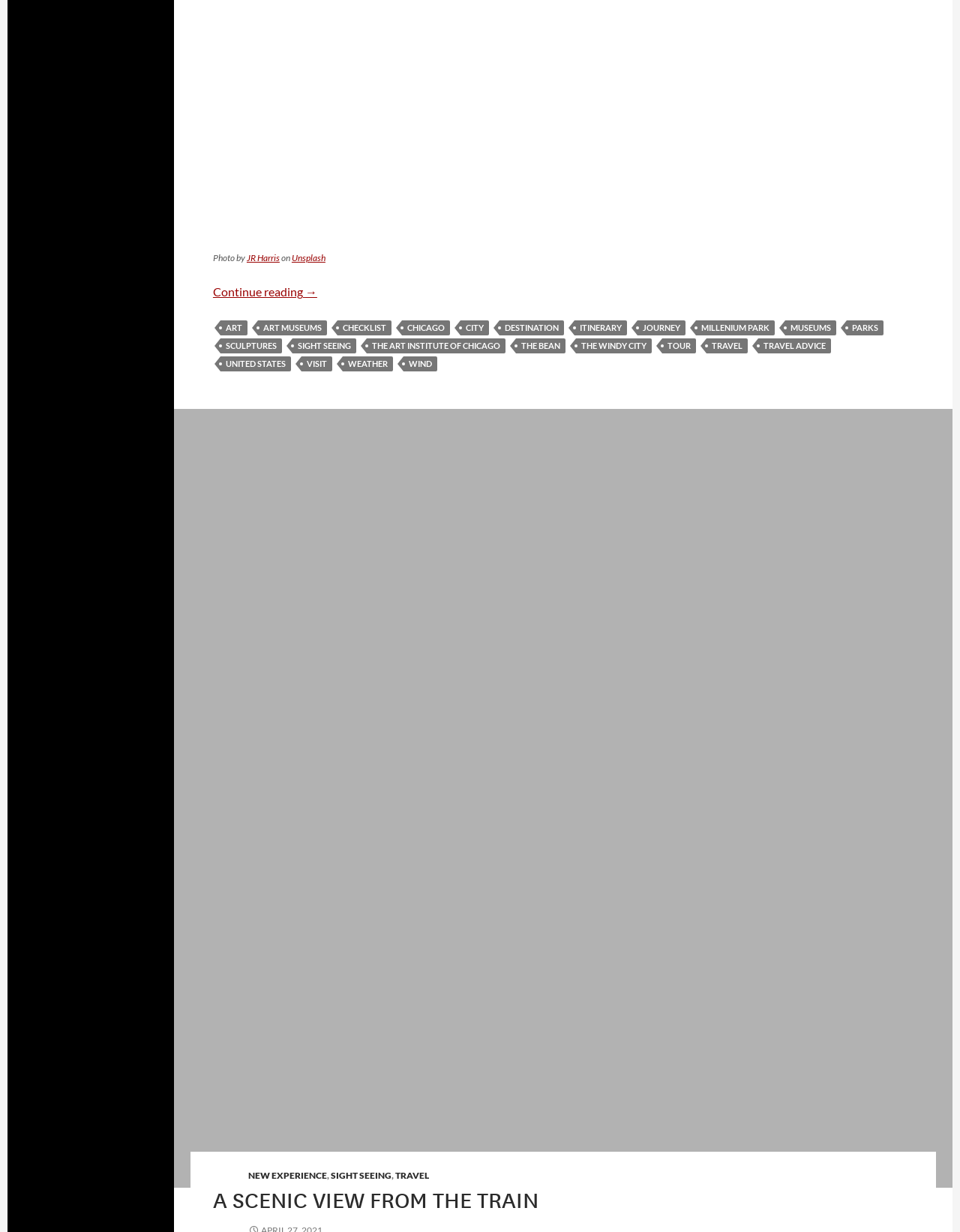Please determine the bounding box coordinates of the element's region to click for the following instruction: "Click on the link to continue reading about Travel to The Windy City – Chicago".

[0.222, 0.15, 0.33, 0.161]